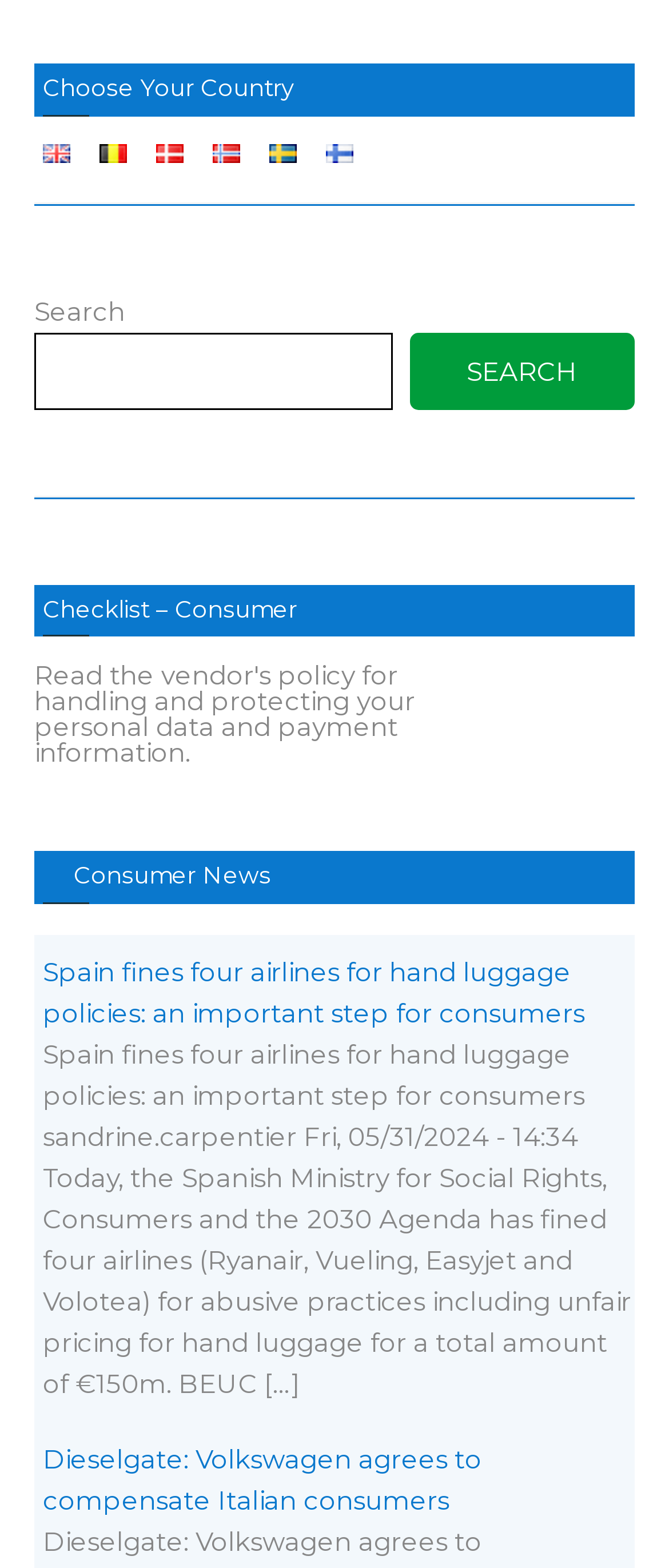Could you highlight the region that needs to be clicked to execute the instruction: "Search for something"?

None